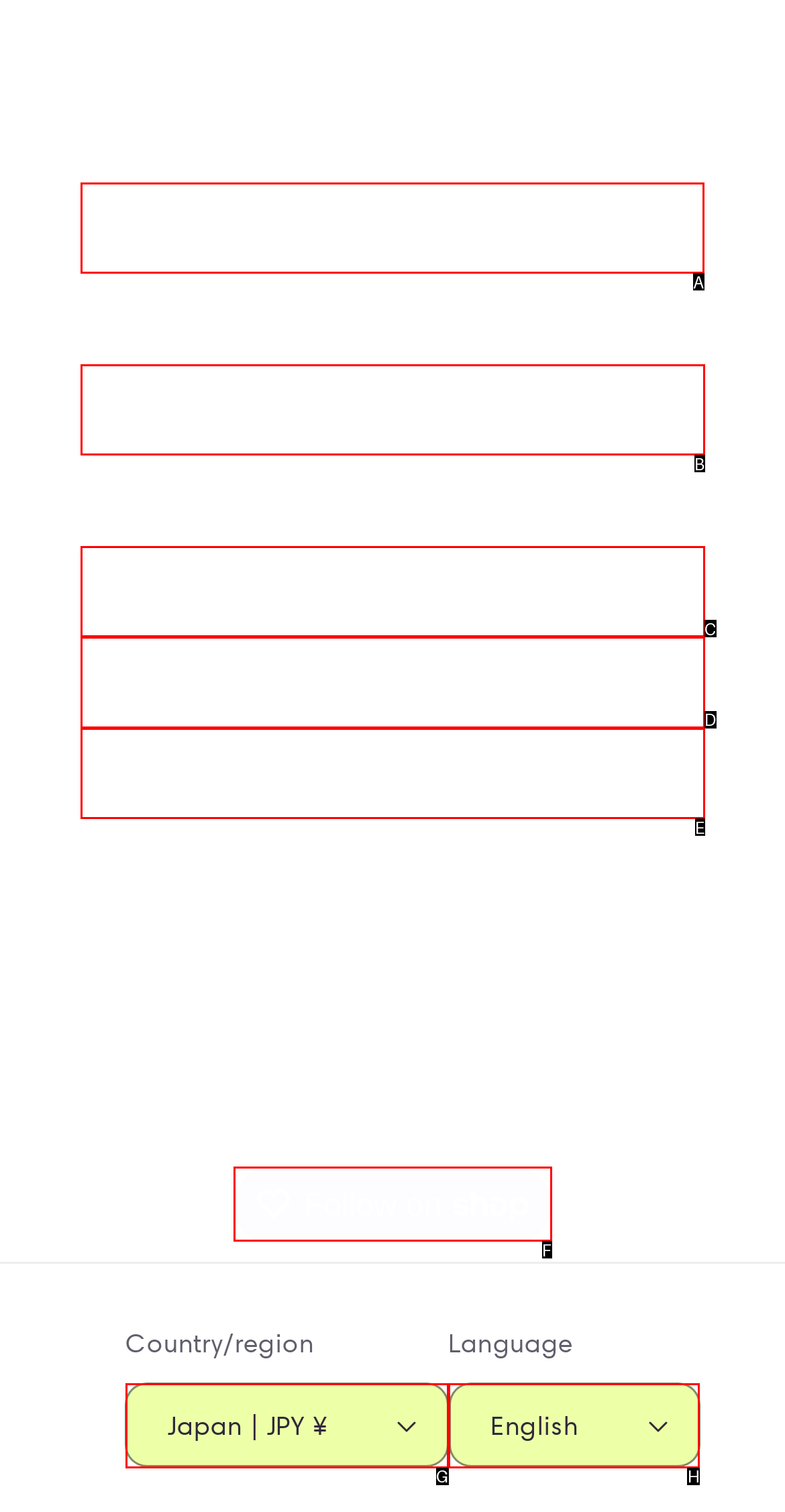Tell me which letter I should select to achieve the following goal: Check the website's Instagram
Answer with the corresponding letter from the provided options directly.

None